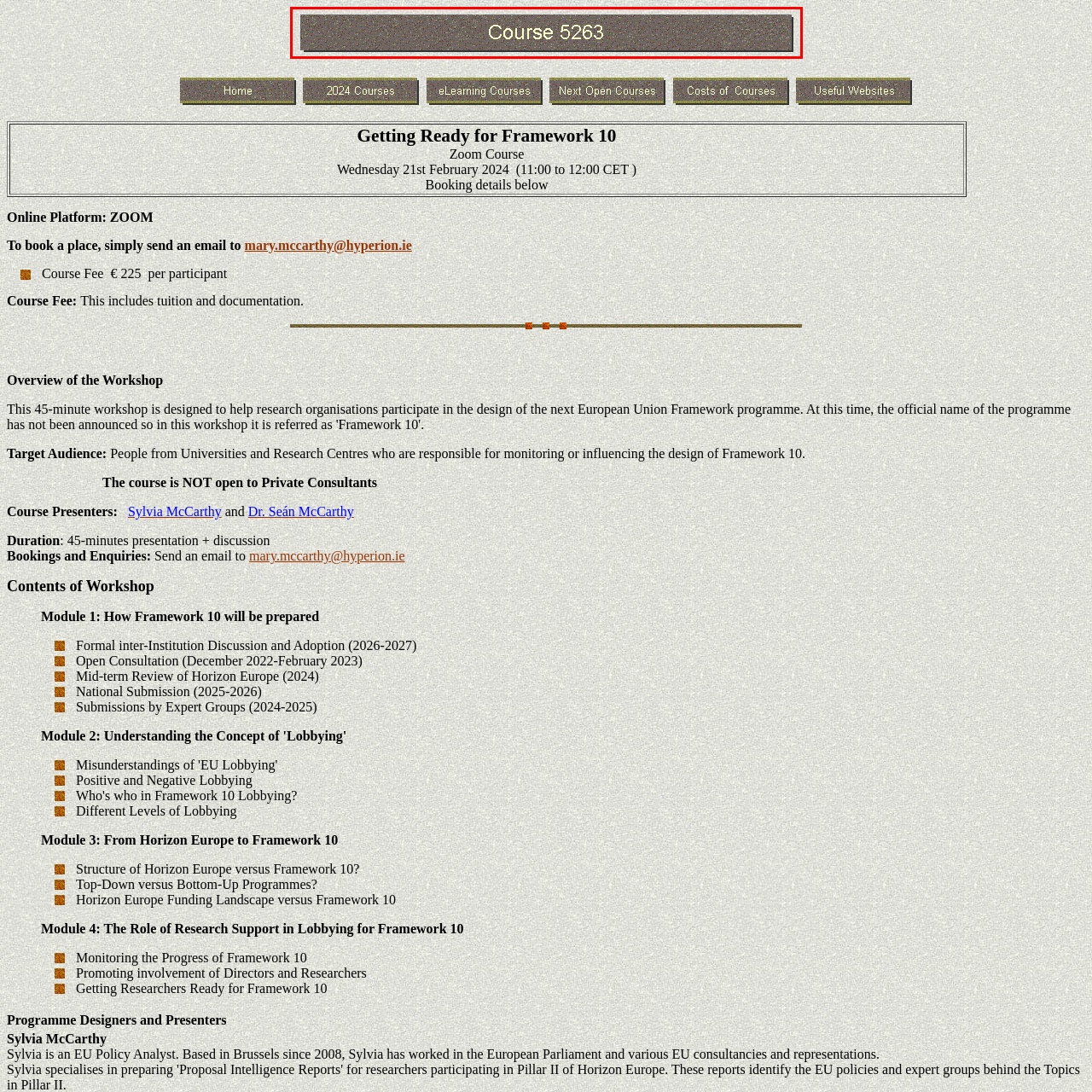Analyze the image highlighted by the red bounding box and give a one-word or phrase answer to the query: What is the purpose of the webpage?

Provide course information